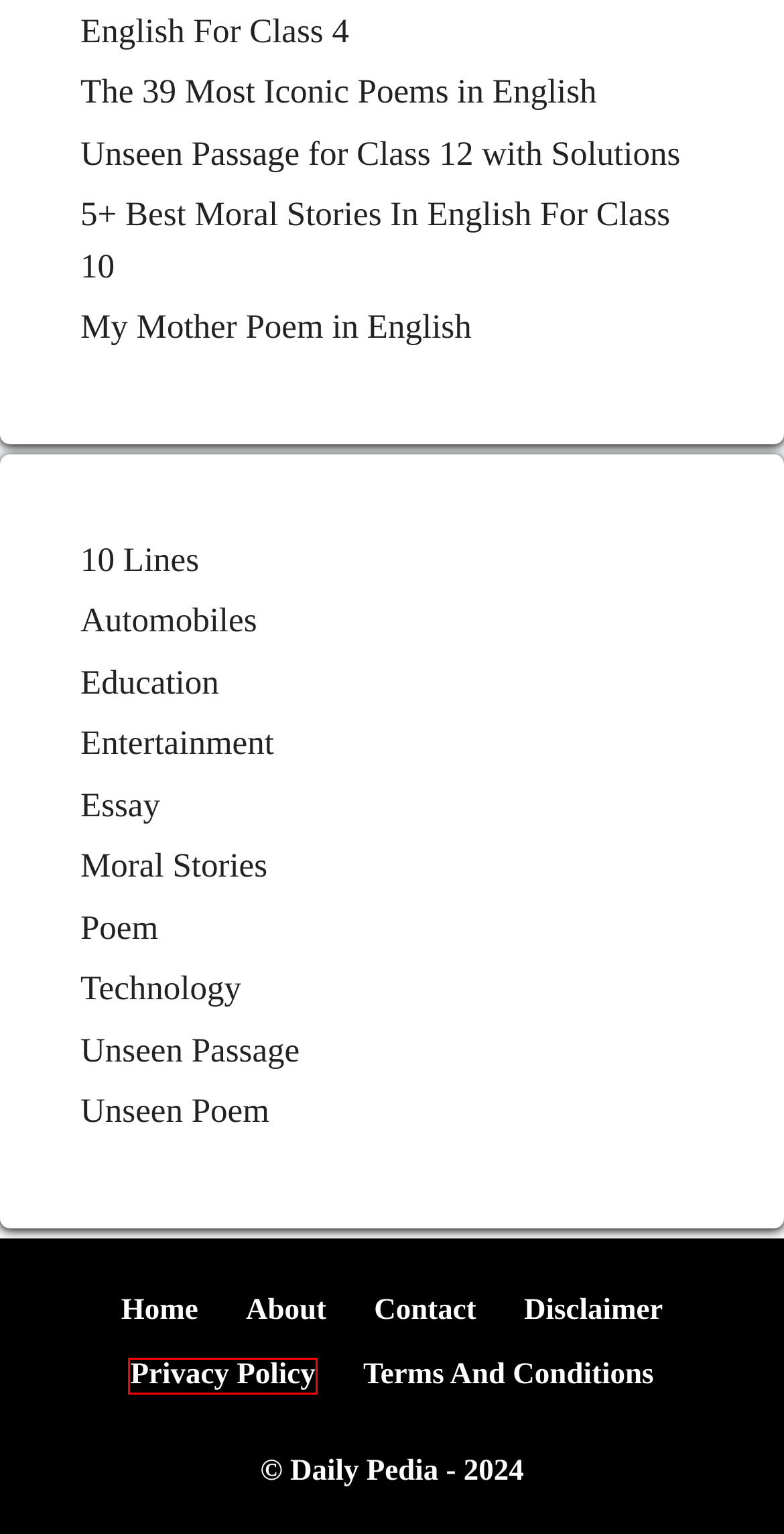You have received a screenshot of a webpage with a red bounding box indicating a UI element. Please determine the most fitting webpage description that matches the new webpage after clicking on the indicated element. The choices are:
A. Privacy Policy - Daily Pedia
B. Contact - Daily Pedia
C. Unseen Passage For Class 12 With Solutions
D. The 39 Most Iconic Poems In English
E. Education Archives - Daily Pedia
F. Entertainment Archives - Daily Pedia
G. Automobiles Archives - Daily Pedia
H. Disclaimer - Daily Pedia

A